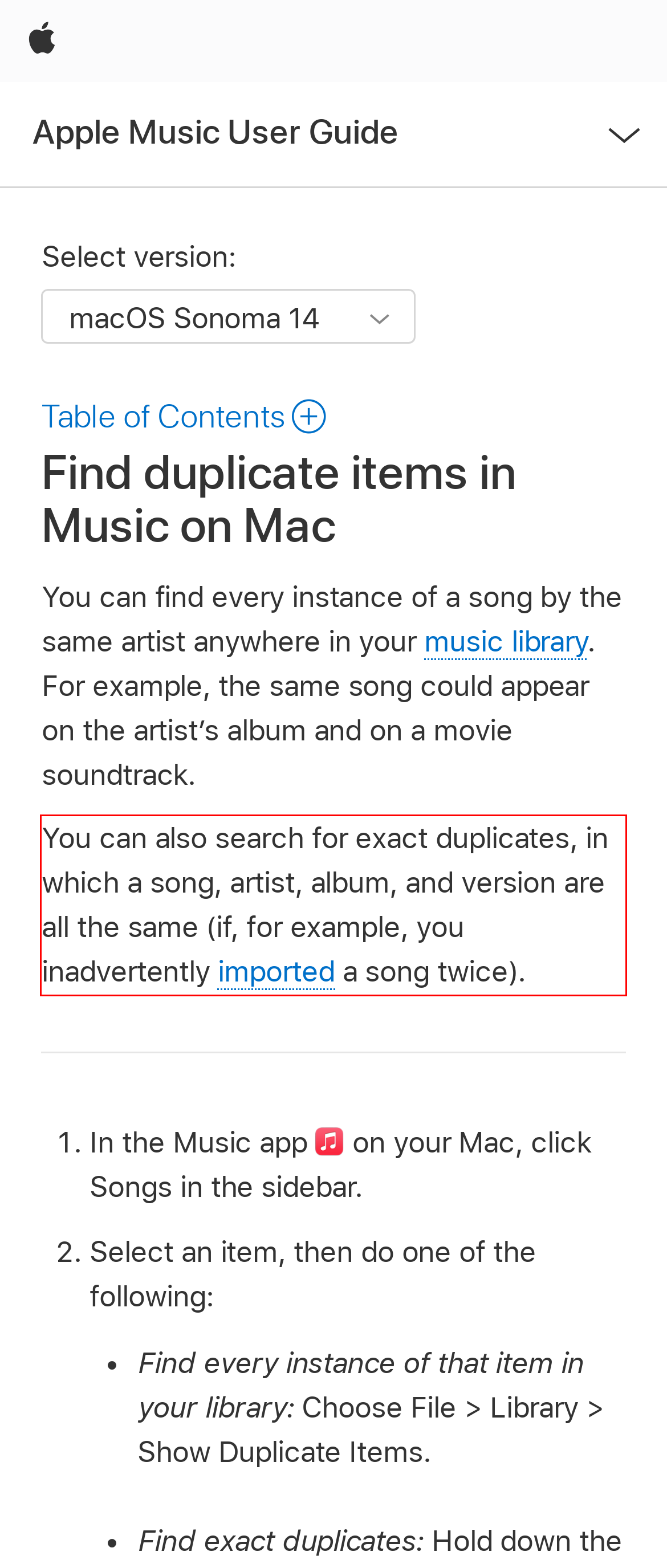Observe the screenshot of the webpage that includes a red rectangle bounding box. Conduct OCR on the content inside this red bounding box and generate the text.

You can also search for exact duplicates, in which a song, artist, album, and version are all the same (if, for example, you inadvertently imported a song twice).